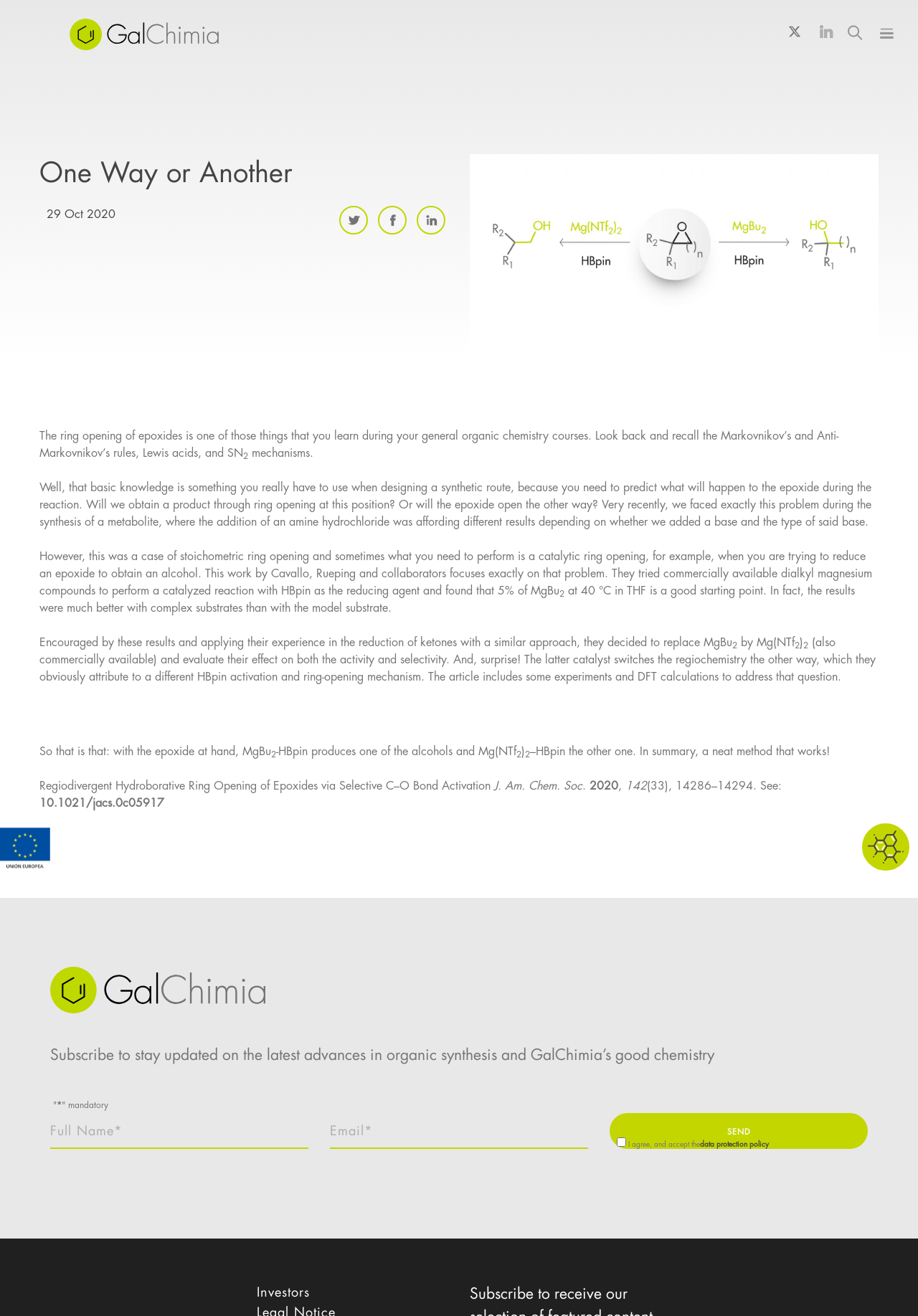Please predict the bounding box coordinates of the element's region where a click is necessary to complete the following instruction: "Click the 'Download Technical Sheet' link". The coordinates should be represented by four float numbers between 0 and 1, i.e., [left, top, right, bottom].

None